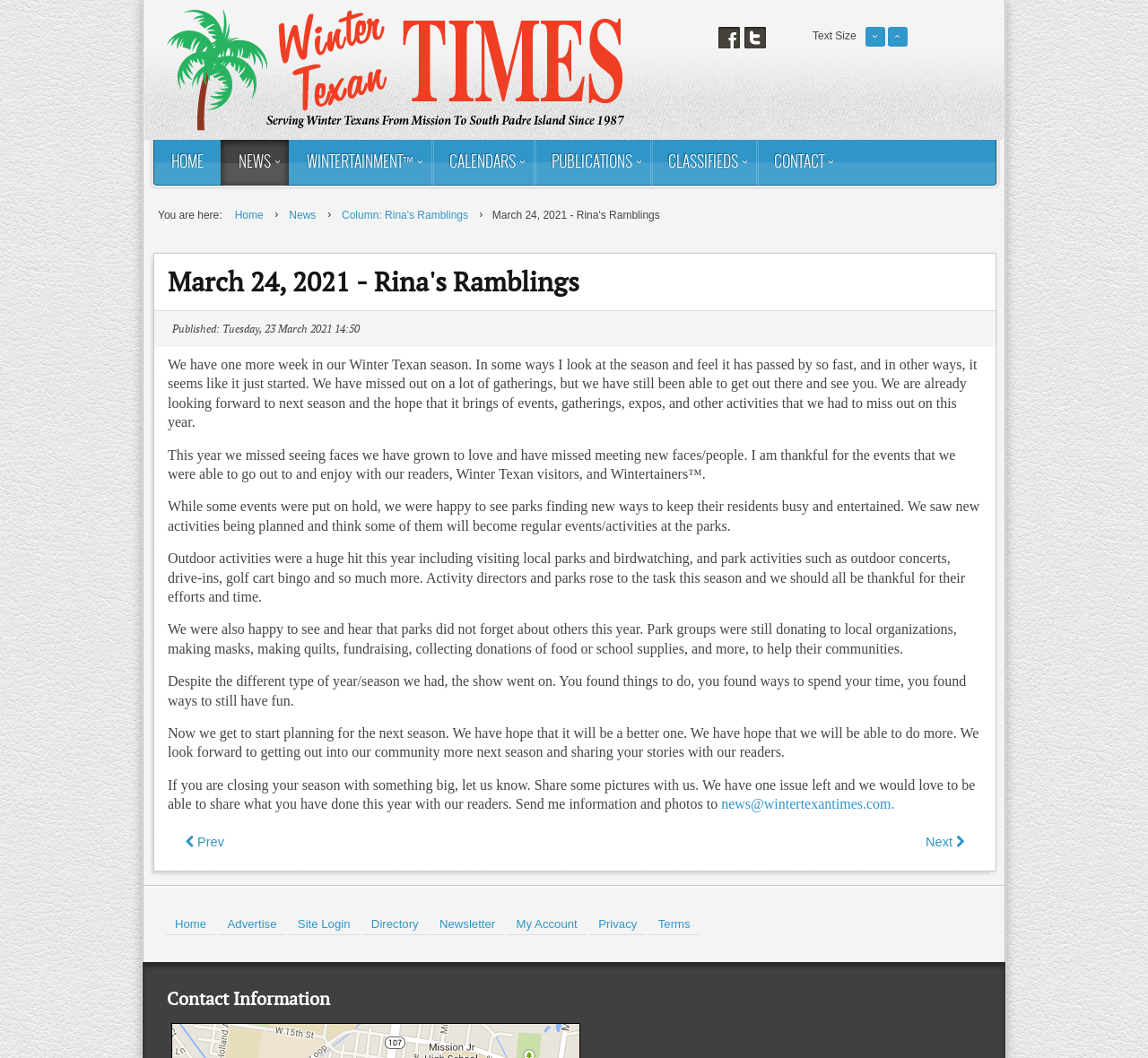How many paragraphs are there in the article?
Using the image as a reference, give an elaborate response to the question.

The article is divided into paragraphs, each separated by a blank line. By counting the paragraphs, we can see that there are 7 paragraphs in total, each discussing a different aspect of the Winter Texan season.